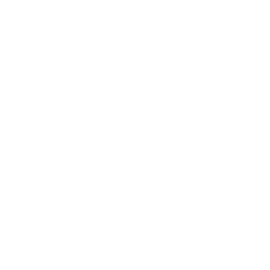Summarize the image with a detailed description that highlights all prominent details.

The image features the product "QFX3600-16Q-AFI," a networking device renowned for its advanced performance and reliability in data center and enterprise environments. This represents a part of a related product section where various networking equipment is showcased. The device is highlighted among other similar products, such as the QFX3500-FAN-AFO and QFX3500-MB-RJ45-AFO. This product line is specifically designed to meet the demands of modern networking infrastructures, making it a popular choice for businesses looking to enhance their network capabilities.